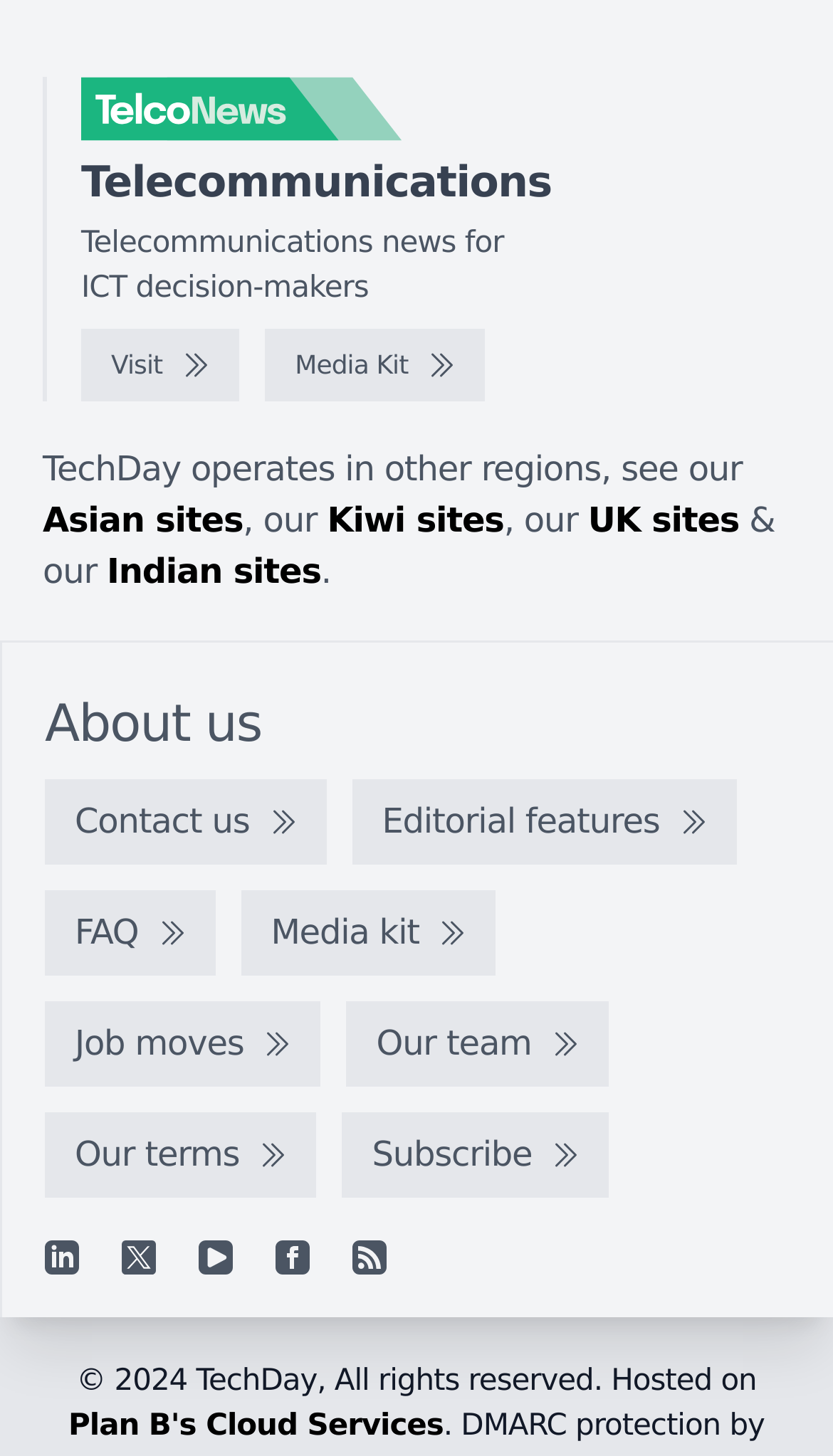Analyze the image and provide a detailed answer to the question: What is the name of the logo?

The logo is located at the top left corner of the webpage, and it is an image with the text 'TelcoNews'.